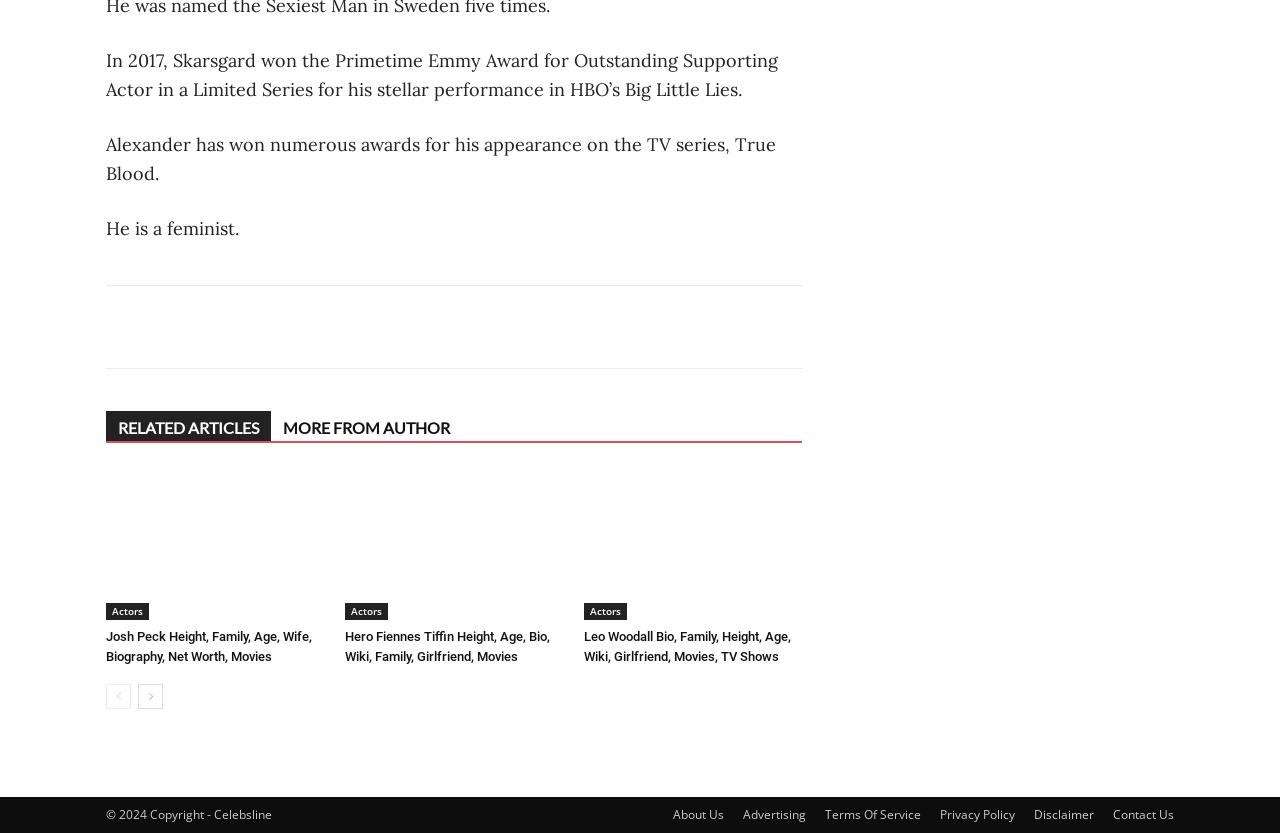Pinpoint the bounding box coordinates of the area that should be clicked to complete the following instruction: "Read about what is a church pension plan". The coordinates must be given as four float numbers between 0 and 1, i.e., [left, top, right, bottom].

None